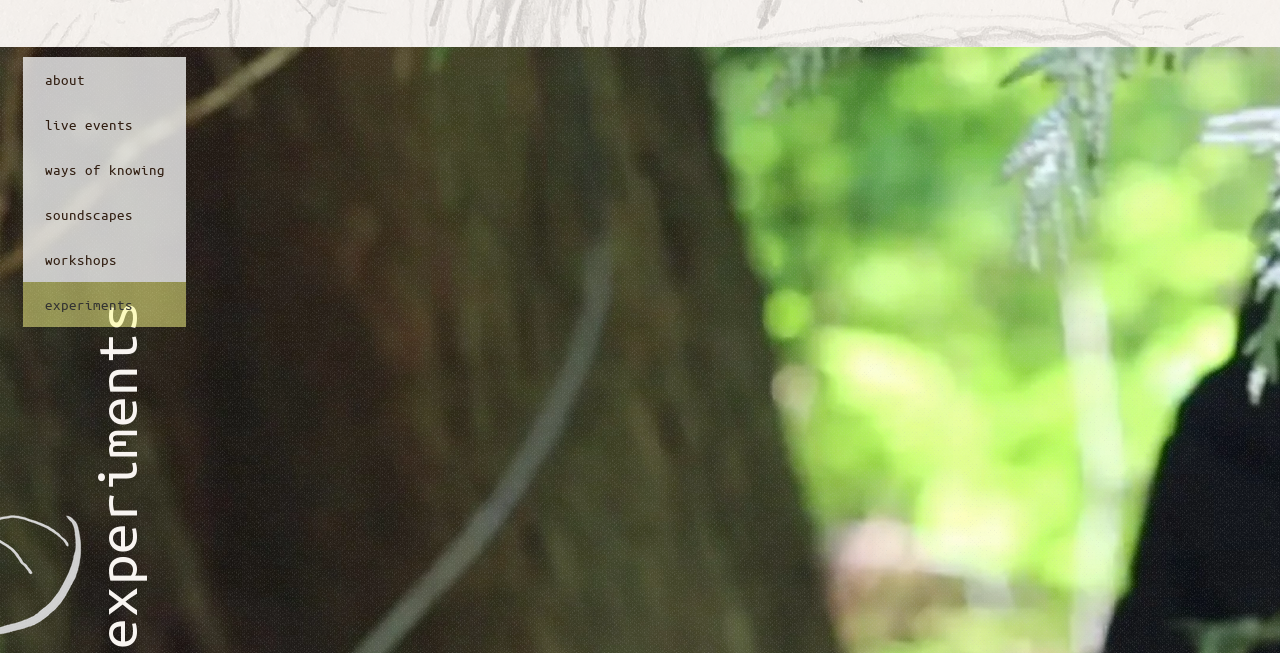Offer a comprehensive description of the webpage’s content and structure.

The webpage is about "Improvising with Trees Using Contact Mic" and is part of the "Branchingsongs" website. At the top left of the page, there is a navigation menu labeled "Site" that contains five links: "about", "live events", "ways of knowing", "soundscapes", and "workshops". Each of these links has a dropdown menu except for "about" and "soundscapes". 

Below the navigation menu, there is a heading that reads "Branching Songs" with a link to the same name. 

The main content of the page is focused on "experiments", which is indicated by a heading at the top right of the page.